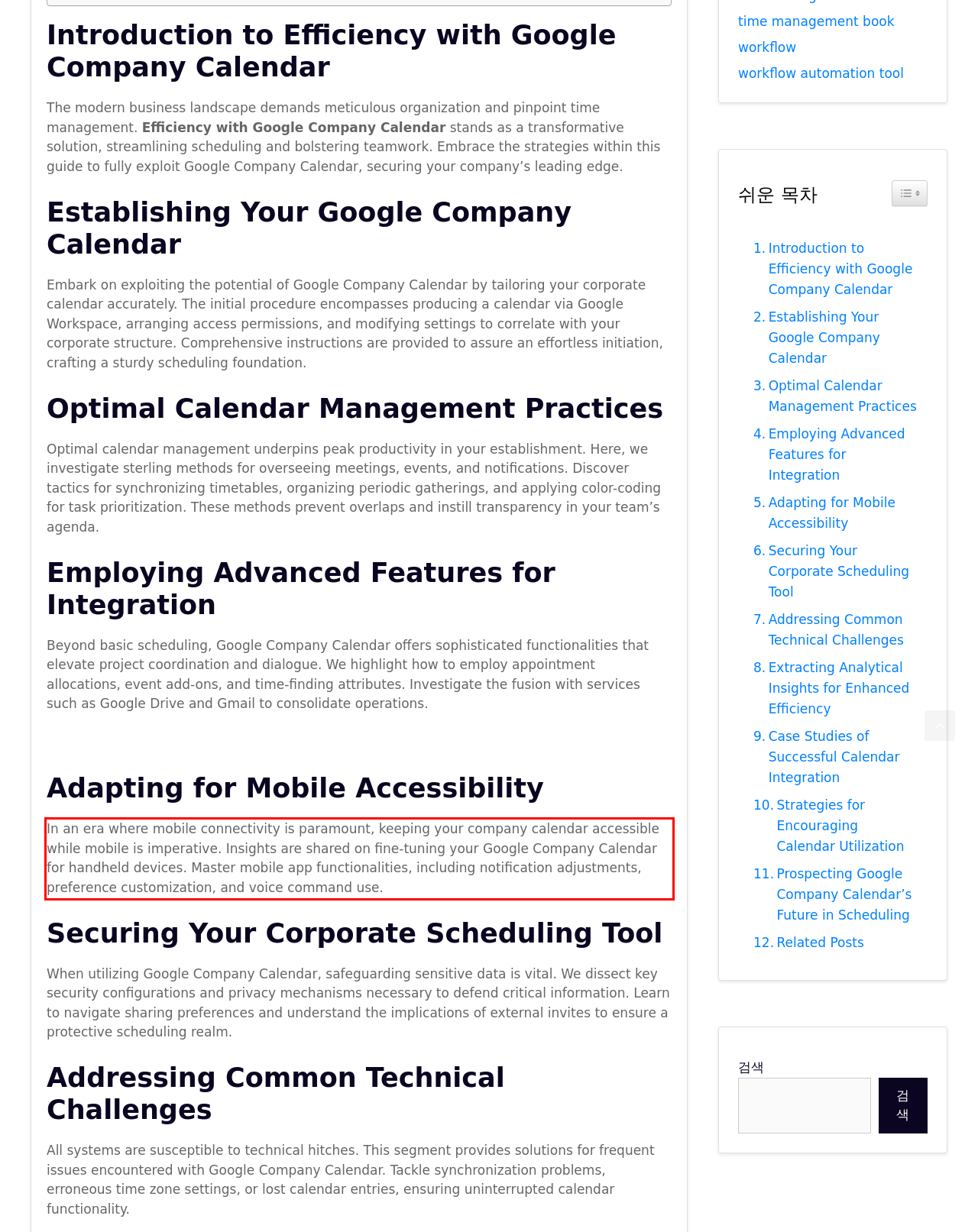Please analyze the screenshot of a webpage and extract the text content within the red bounding box using OCR.

In an era where mobile connectivity is paramount, keeping your company calendar accessible while mobile is imperative. Insights are shared on fine-tuning your Google Company Calendar for handheld devices. Master mobile app functionalities, including notification adjustments, preference customization, and voice command use.